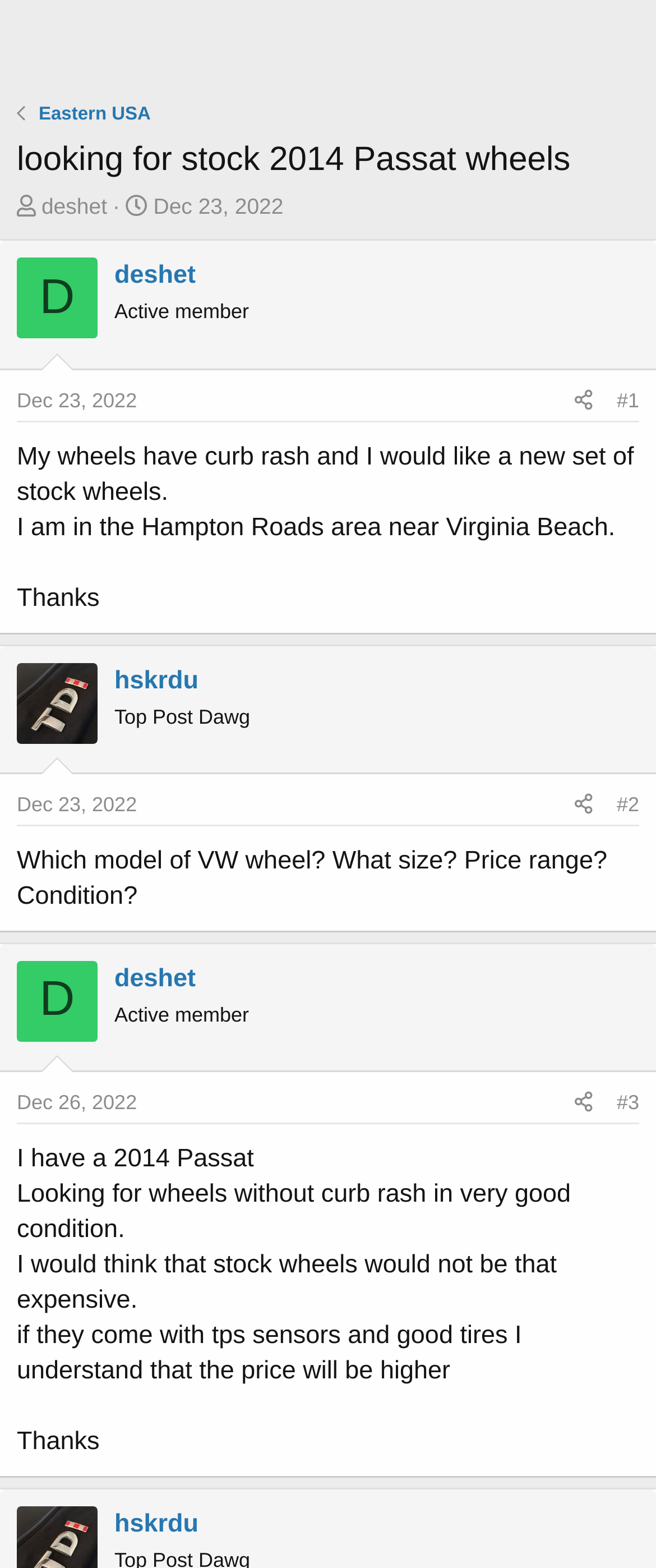What is the username of the thread starter?
Based on the image, answer the question in a detailed manner.

I found the username by looking at the heading element that contains the username, which is 'scrambld'. This element is a child of the article element and has a bounding box coordinate of [0.174, 0.028, 0.974, 0.051].